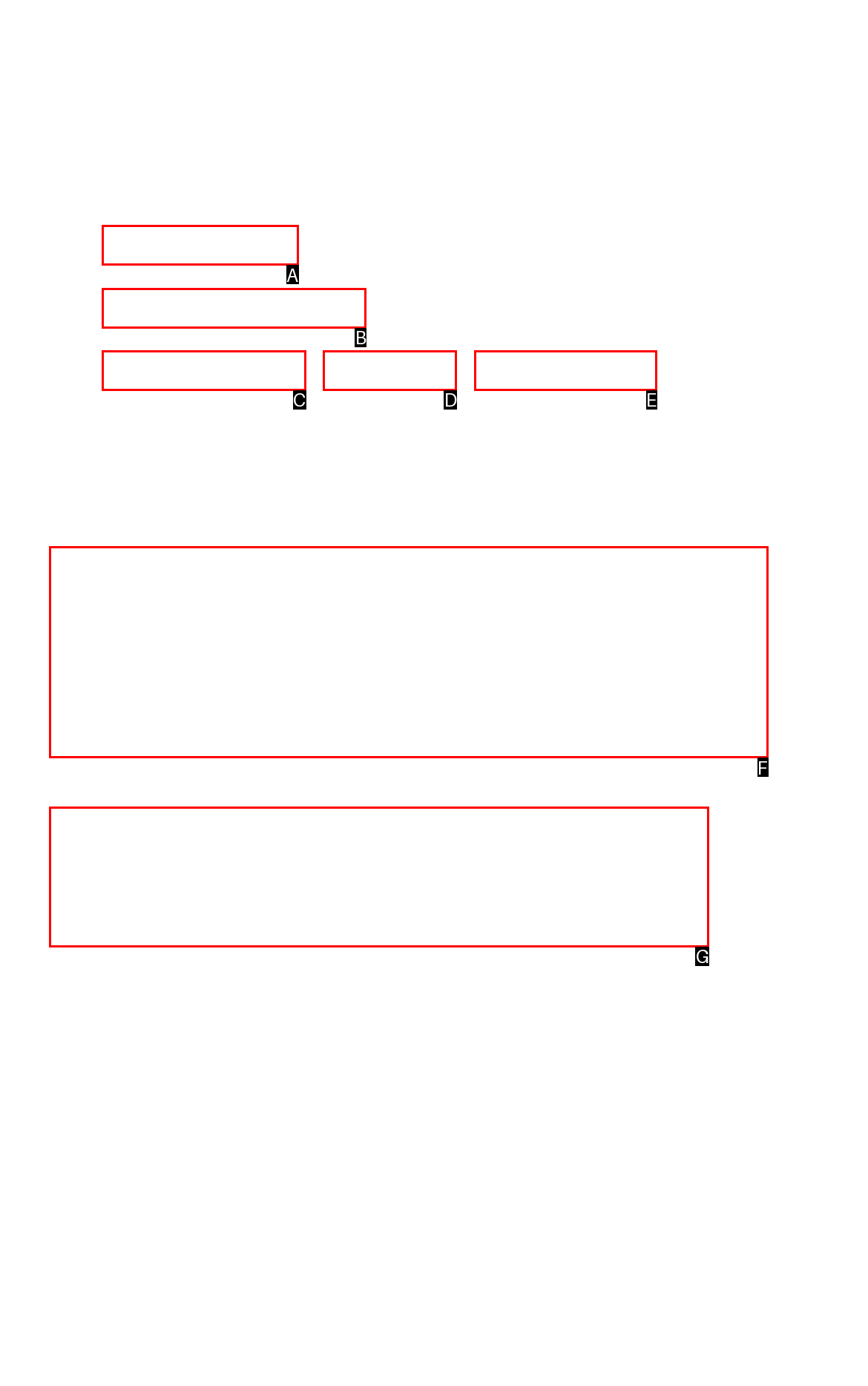From the given options, find the HTML element that fits the description: Nuxt. Reply with the letter of the chosen element.

None